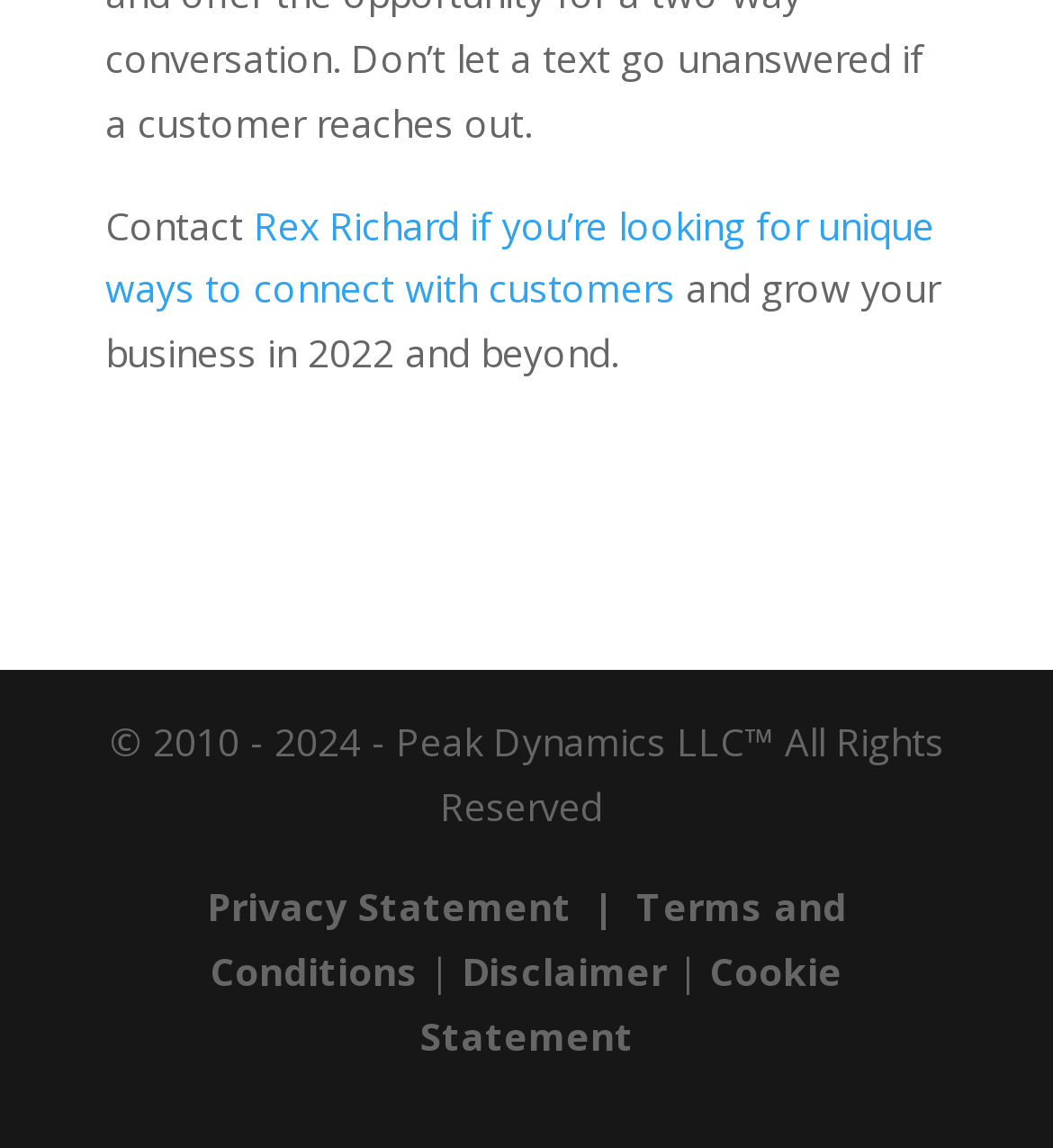What is the purpose of the webpage?
Please answer the question with a single word or phrase, referencing the image.

Business growth